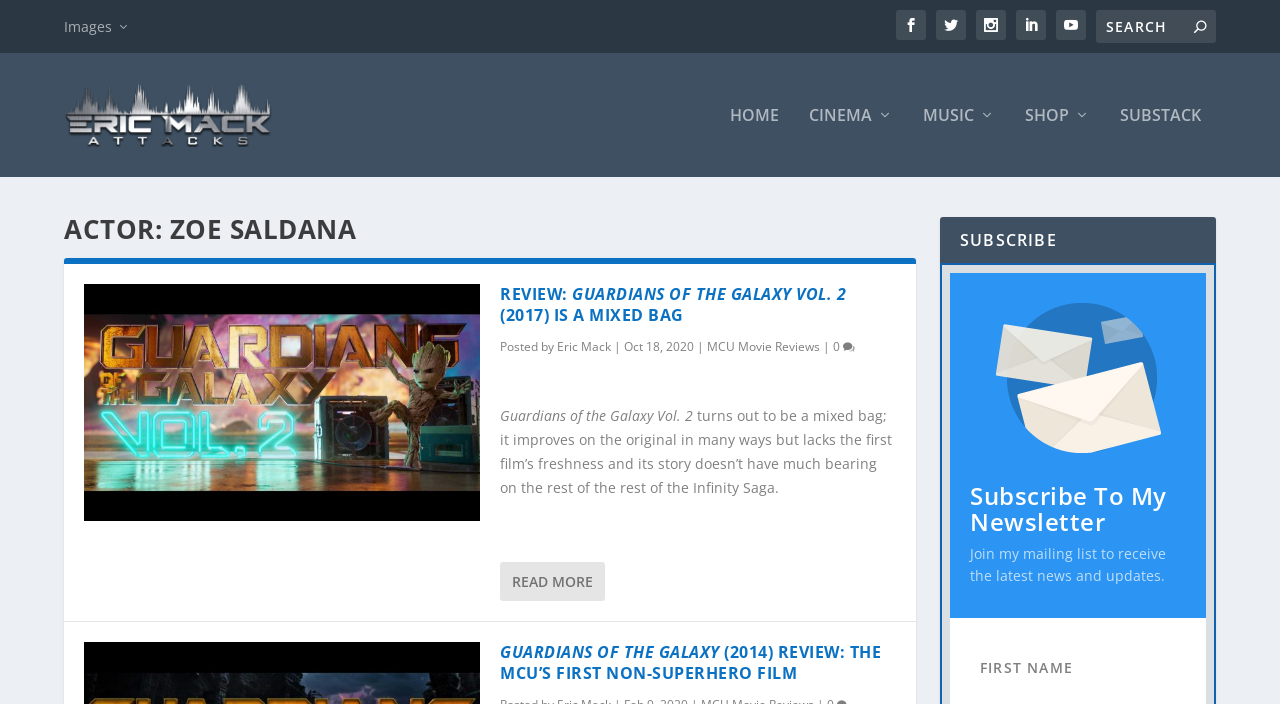Identify the bounding box coordinates for the UI element that matches this description: "Shop".

[0.801, 0.152, 0.852, 0.251]